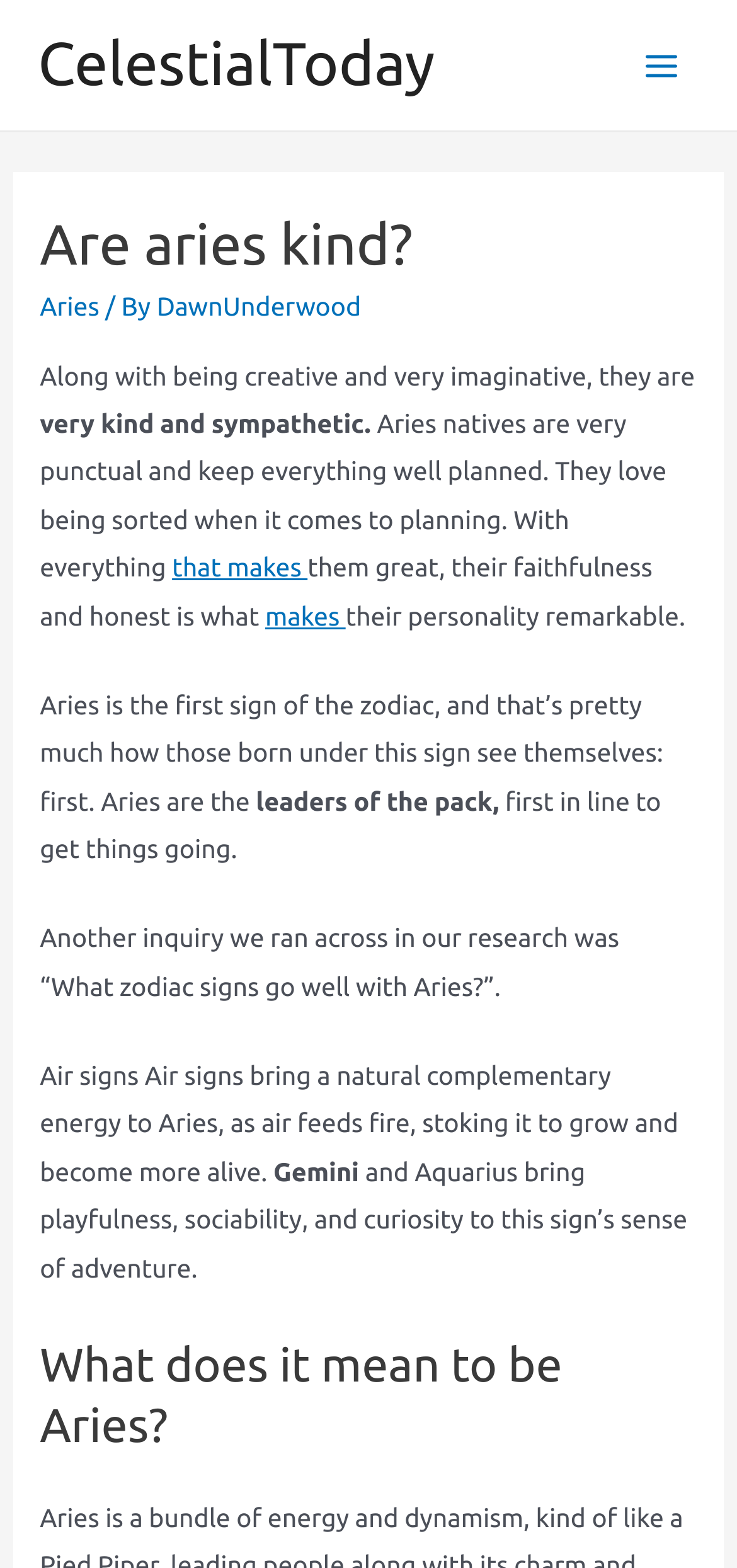Answer the question below in one word or phrase:
What zodiac signs go well with Aries?

Air signs